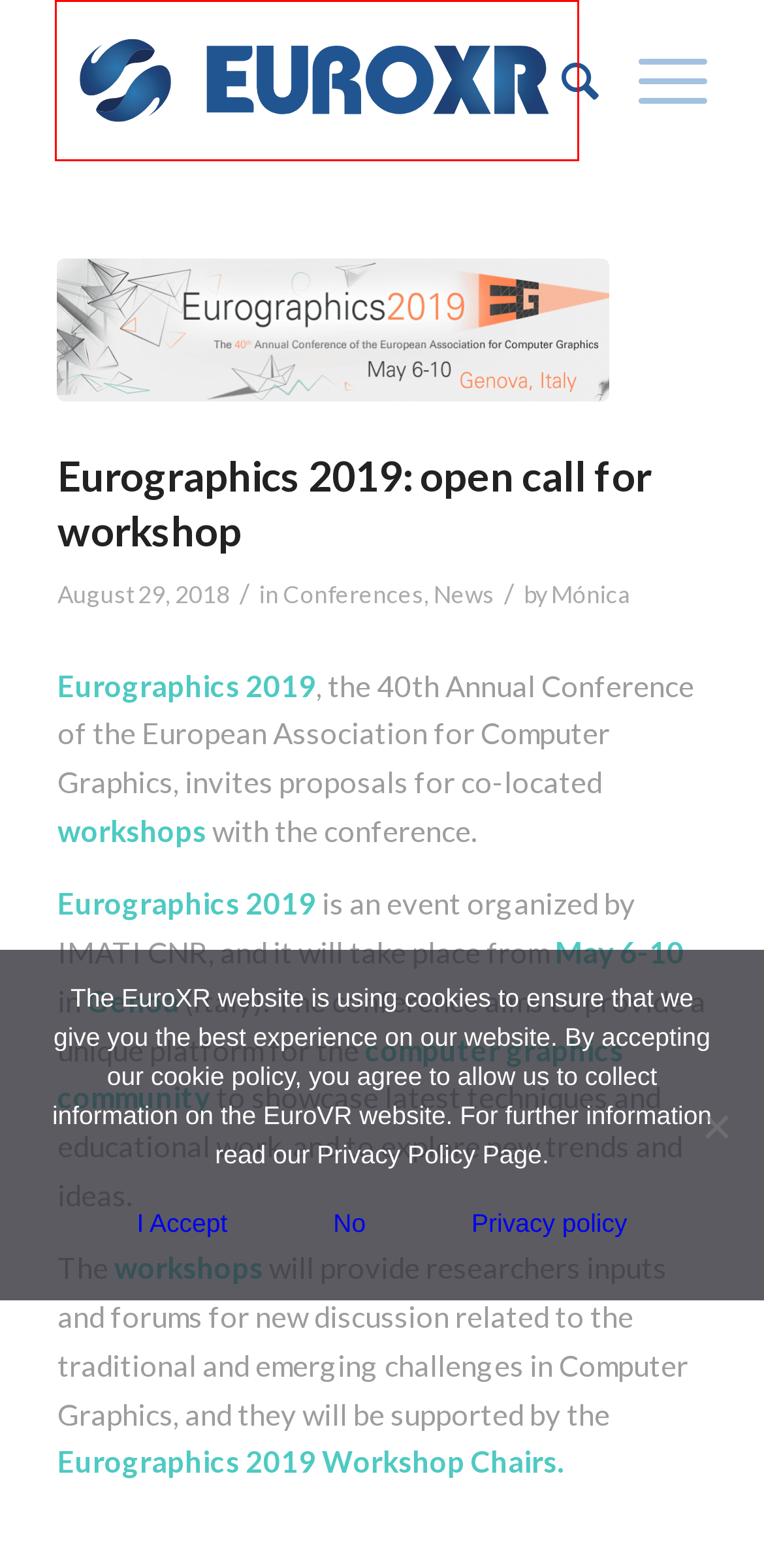Given a screenshot of a webpage with a red rectangle bounding box around a UI element, select the best matching webpage description for the new webpage that appears after clicking the highlighted element. The candidate descriptions are:
A. News | EuroXR
B. Laval Virtual 2019: Exhibition and Conference on immersive technologies | EuroXR
C. Virtual Reality Conference | EuroXR
D. Privacy Policy | EuroXR
E. Mónica | EuroXR
F. Virtual Reality | EuroXR
G. Home | EuroXR
H. Meeting the network: AVR Lab | EuroXR

G